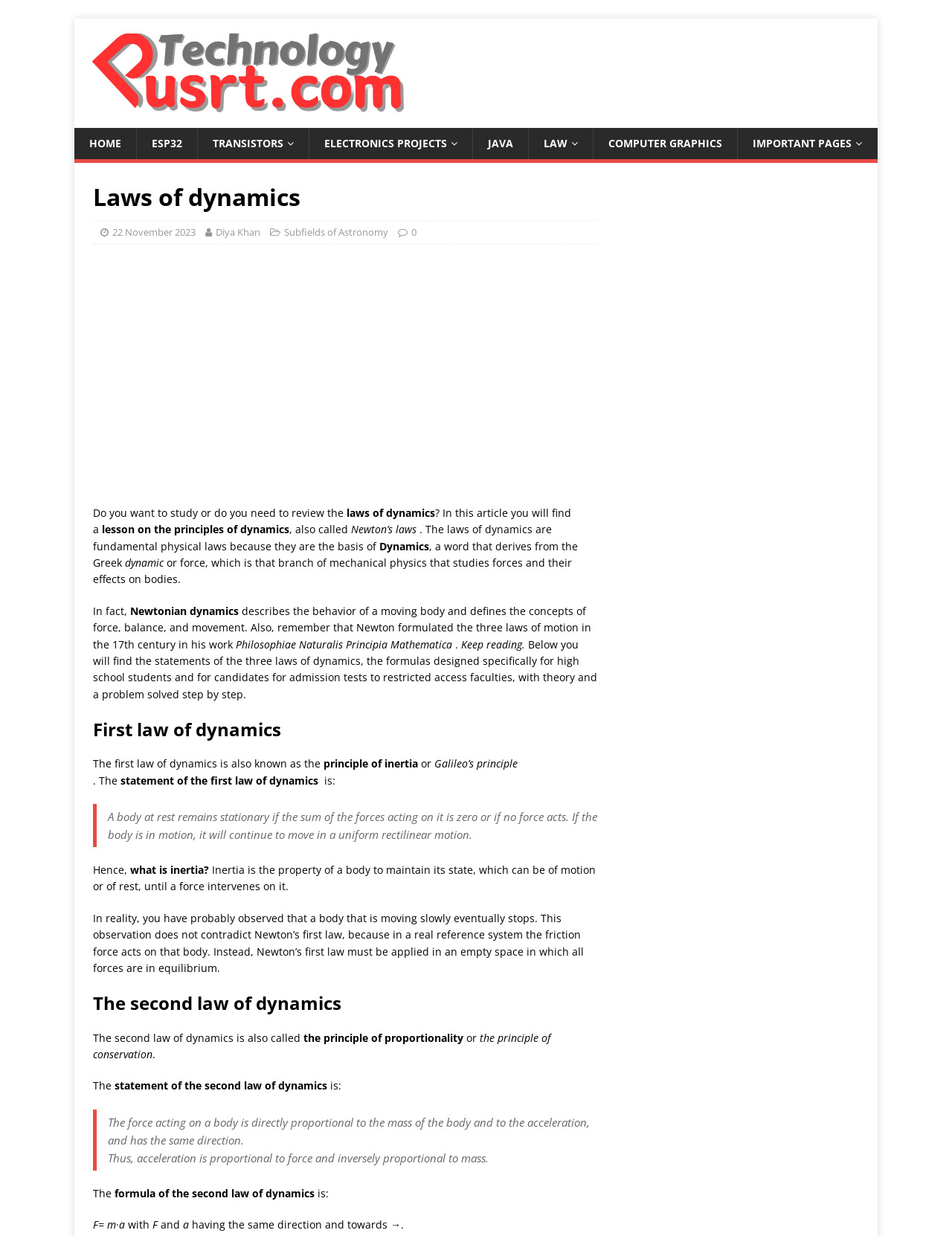Please determine the bounding box coordinates of the element to click on in order to accomplish the following task: "Click the link to learn about Subfields of Astronomy". Ensure the coordinates are four float numbers ranging from 0 to 1, i.e., [left, top, right, bottom].

[0.298, 0.182, 0.408, 0.193]